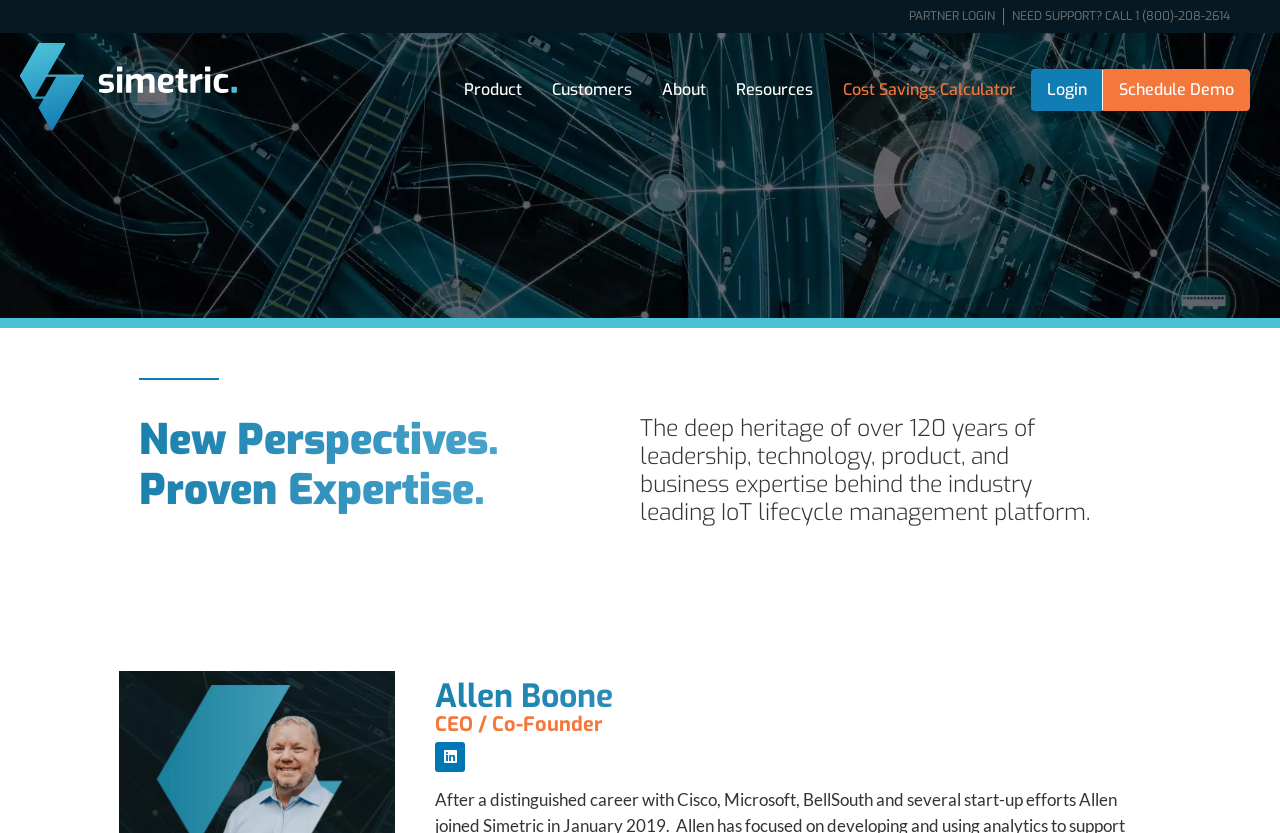What is the name of the CEO?
From the image, respond with a single word or phrase.

Allen Boone